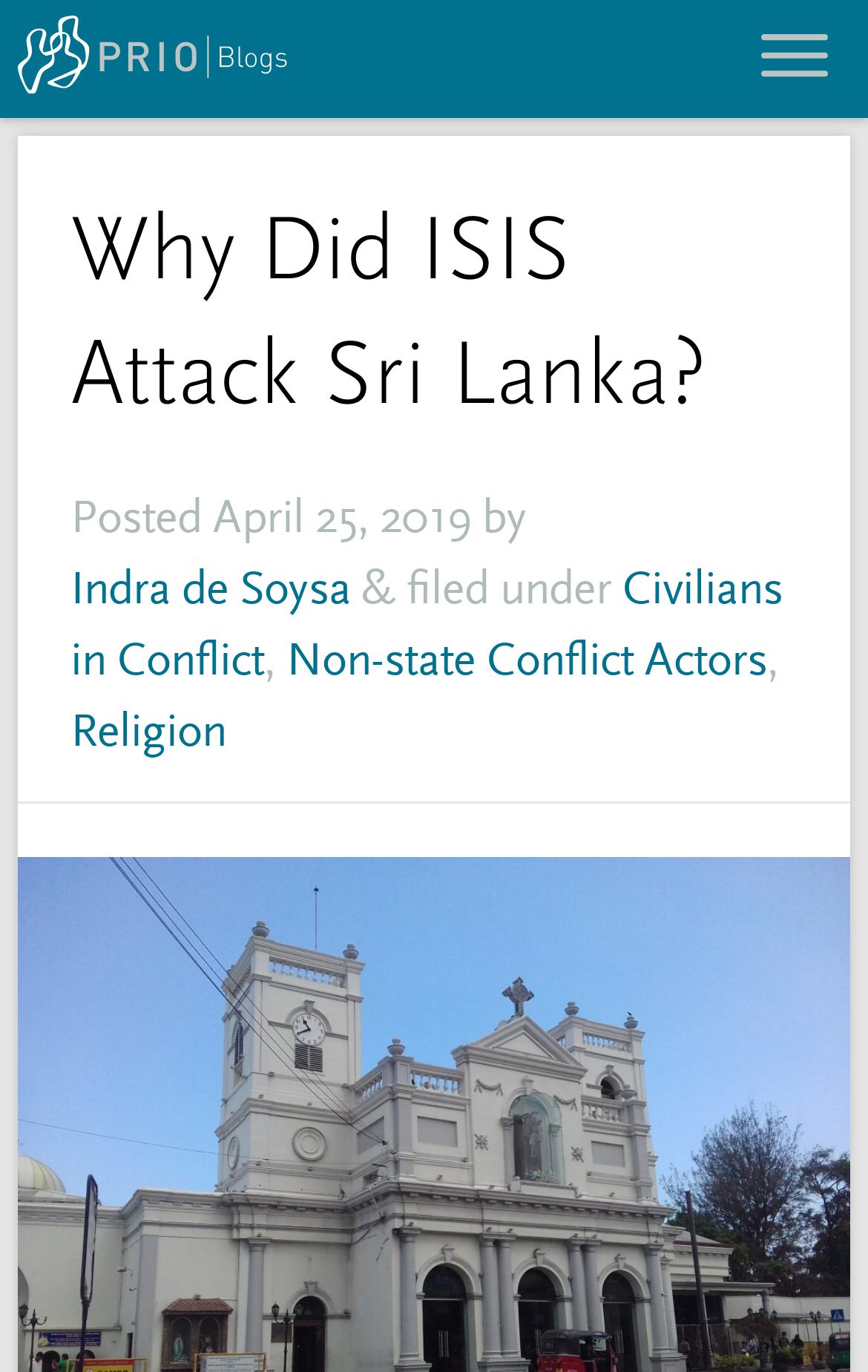What categories is the article filed under?
Using the image, respond with a single word or phrase.

Civilians in Conflict, Non-state Conflict Actors, Religion